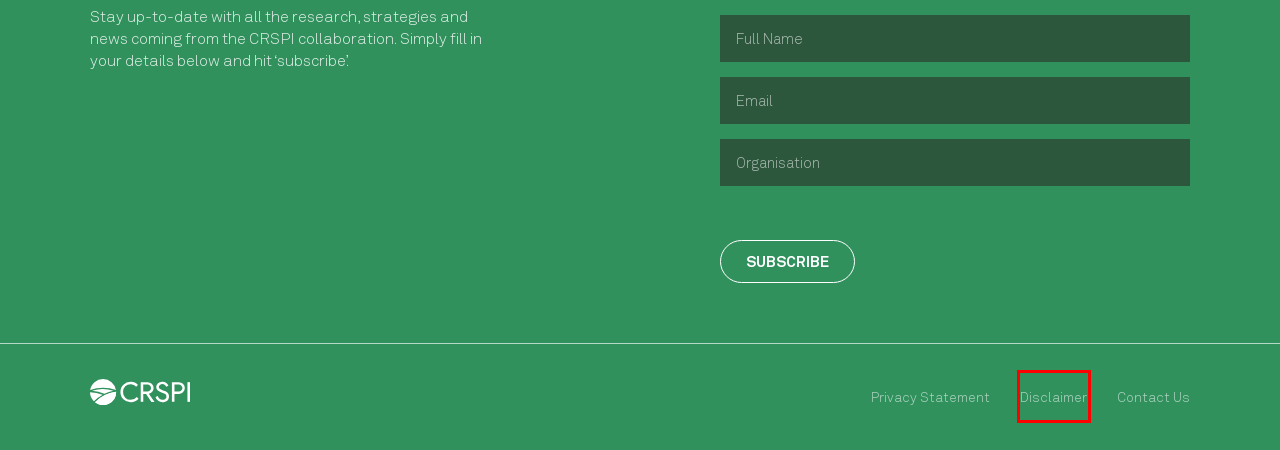Given a screenshot of a webpage with a red bounding box highlighting a UI element, choose the description that best corresponds to the new webpage after clicking the element within the red bounding box. Here are your options:
A. Disclaimer | CRSPI
B. Projects | CRSPI
C. Privacy Statement | CRSPI
D. Forum | CRSPI
E. About | CRSPI
F. Contact Us | CRSPI
G. Resources | CRSPI
H. News | CRSPI

A